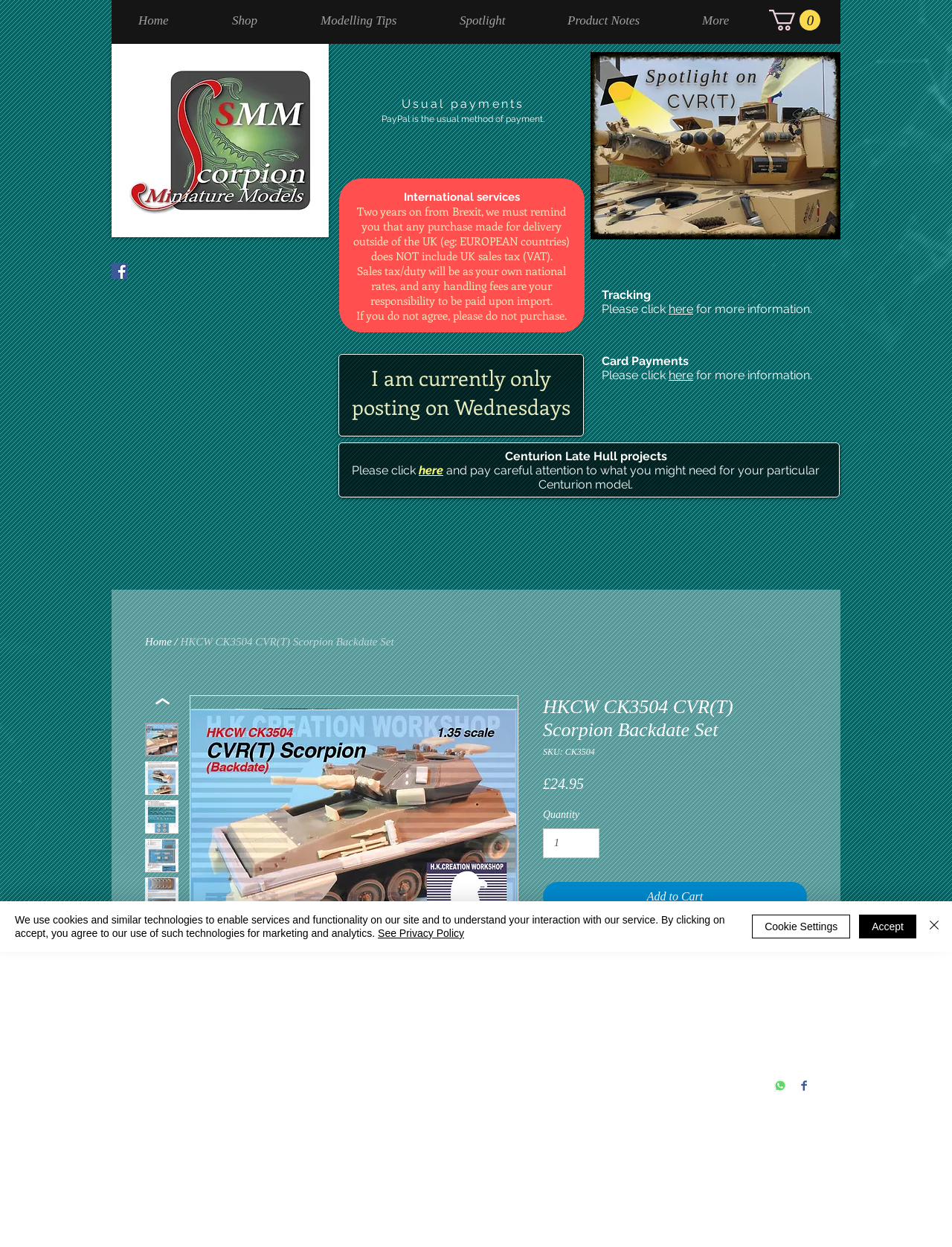What is the method of payment?
Answer the question with a single word or phrase by looking at the picture.

PayPal